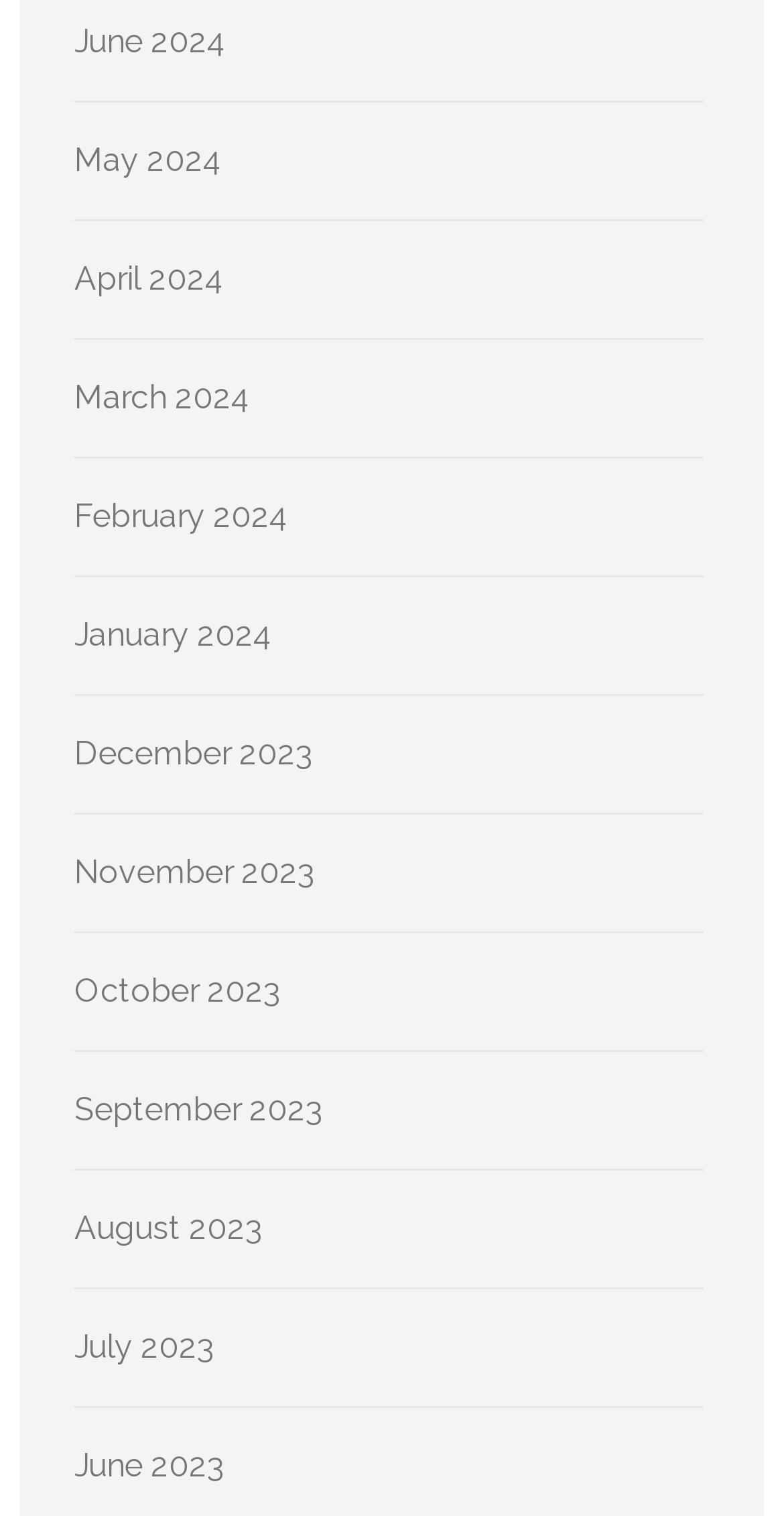Are the links listed in chronological order?
Please describe in detail the information shown in the image to answer the question.

I examined the list of links and found that they are listed in chronological order, with the most recent month (June 2024) at the top and the oldest month (June 2023) at the bottom.